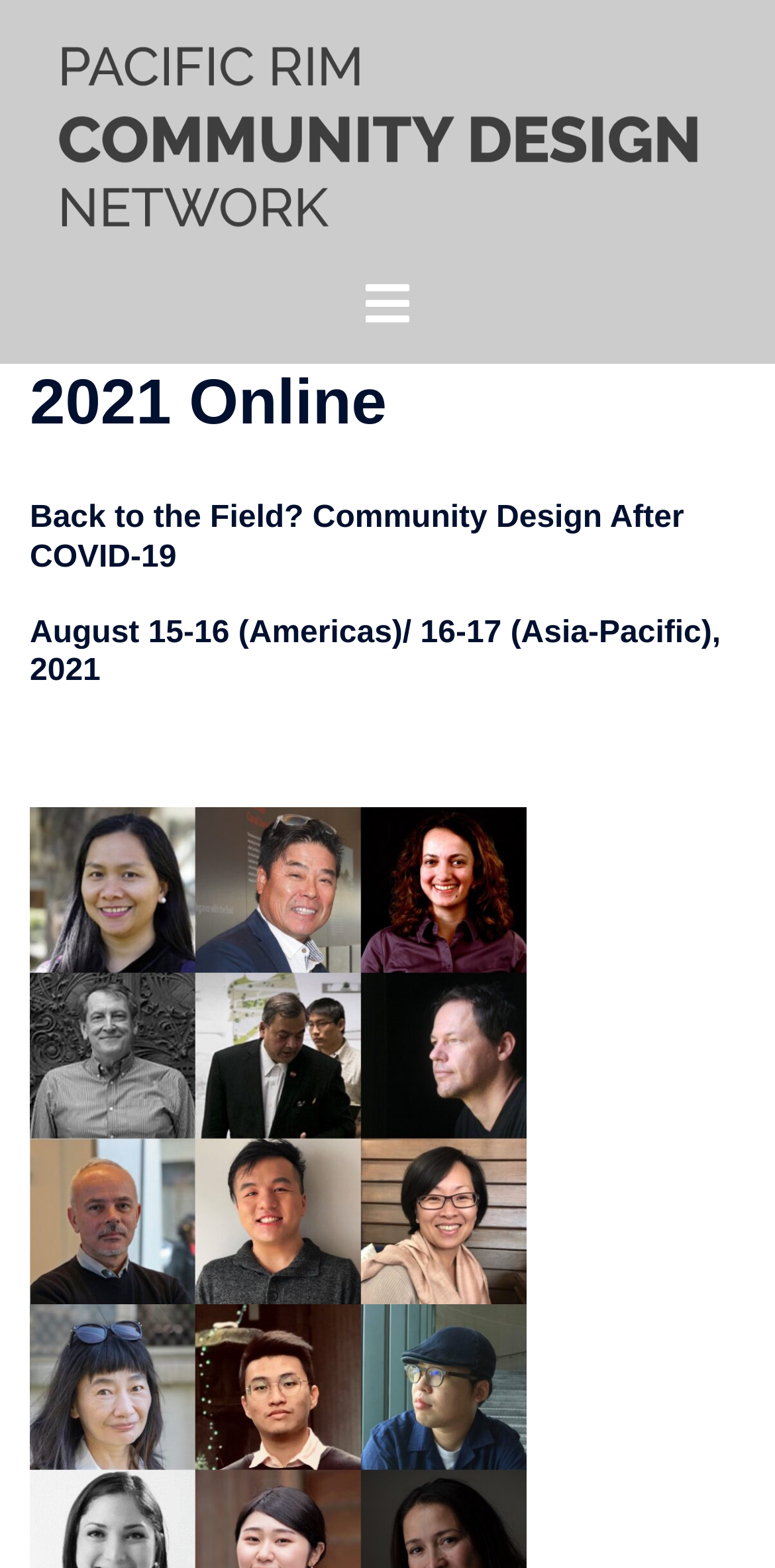Please provide the bounding box coordinates in the format (top-left x, top-left y, bottom-right x, bottom-right y). Remember, all values are floating point numbers between 0 and 1. What is the bounding box coordinate of the region described as: alt="Chart of Live Sound Levels"

None